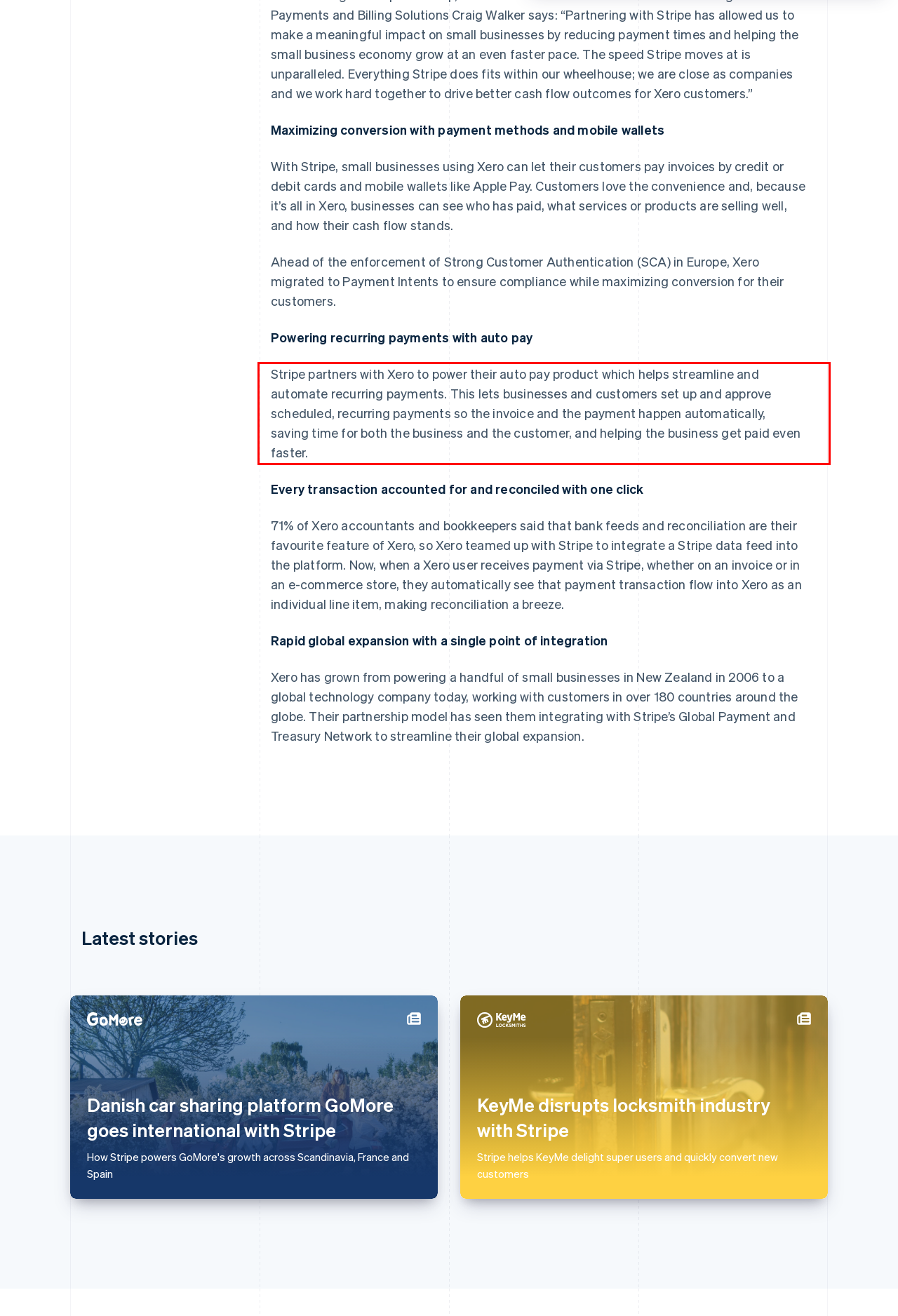Please examine the webpage screenshot containing a red bounding box and use OCR to recognize and output the text inside the red bounding box.

Stripe partners with Xero to power their auto pay product which helps streamline and automate recurring payments. This lets businesses and customers set up and approve scheduled, recurring payments so the invoice and the payment happen automatically, saving time for both the business and the customer, and helping the business get paid even faster.